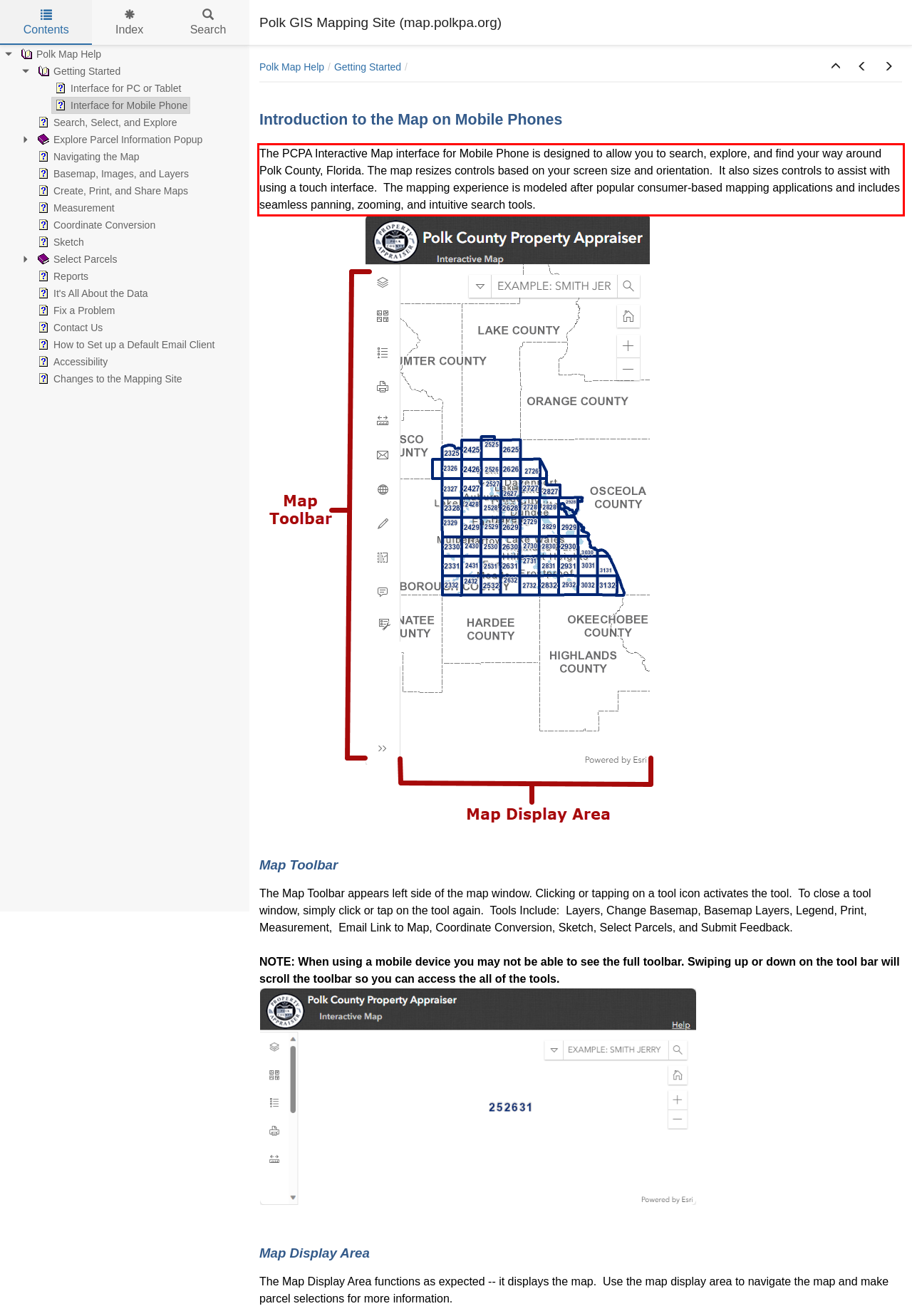From the given screenshot of a webpage, identify the red bounding box and extract the text content within it.

The PCPA Interactive Map interface for Mobile Phone is designed to allow you to search, explore, and find your way around Polk County, Florida. The map resizes controls based on your screen size and orientation. It also sizes controls to assist with using a touch interface. The mapping experience is modeled after popular consumer-based mapping applications and includes seamless panning, zooming, and intuitive search tools.